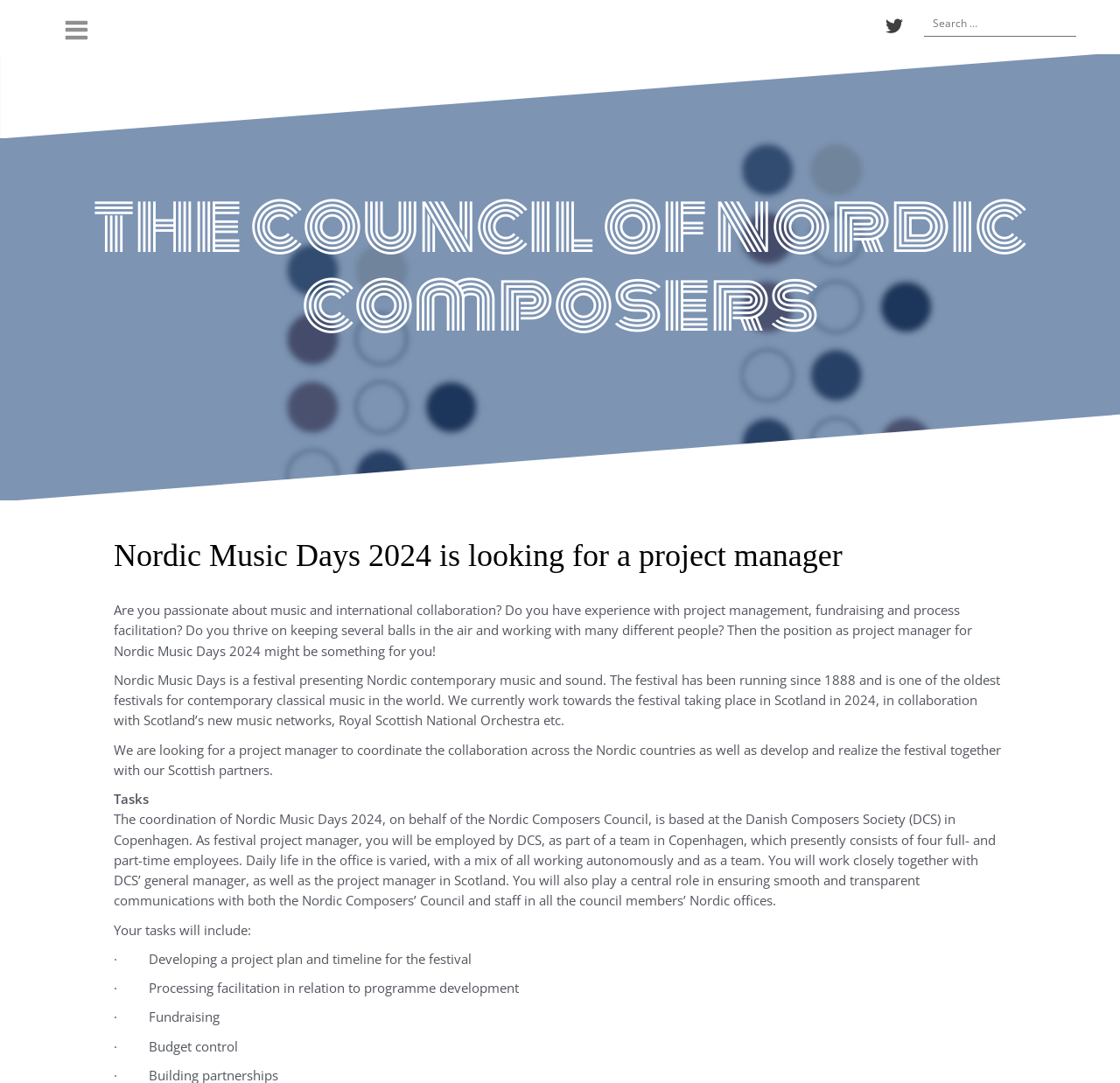Generate a comprehensive caption for the webpage you are viewing.

The webpage is about a job posting for a project manager position at Nordic Music Days 2024, organized by the Council of Nordic Composers. At the top right corner, there is a Twitter link and a search bar with a placeholder text "Search for:". Below the search bar, there is a large banner image spanning the entire width of the page.

The main content of the page is divided into sections. The first section has a heading "the council of nordic composers" with a link to the council's website. Below this heading, there is another banner image that takes up the full width of the page.

The next section has a heading "Nordic Music Days 2024 is looking for a project manager" and a brief introduction to the job posting. This is followed by a paragraph describing the festival, Nordic Music Days, and its history.

The following sections outline the job responsibilities, including coordinating the collaboration across Nordic countries, developing and realizing the festival with Scottish partners, and tasks such as project planning, facilitation, fundraising, and budget control. The job description also mentions the work environment and the team the project manager will be working with.

Throughout the page, there are no other interactive elements or images besides the Twitter link, search bar, and the two banner images. The content is primarily text-based, with clear headings and concise paragraphs.